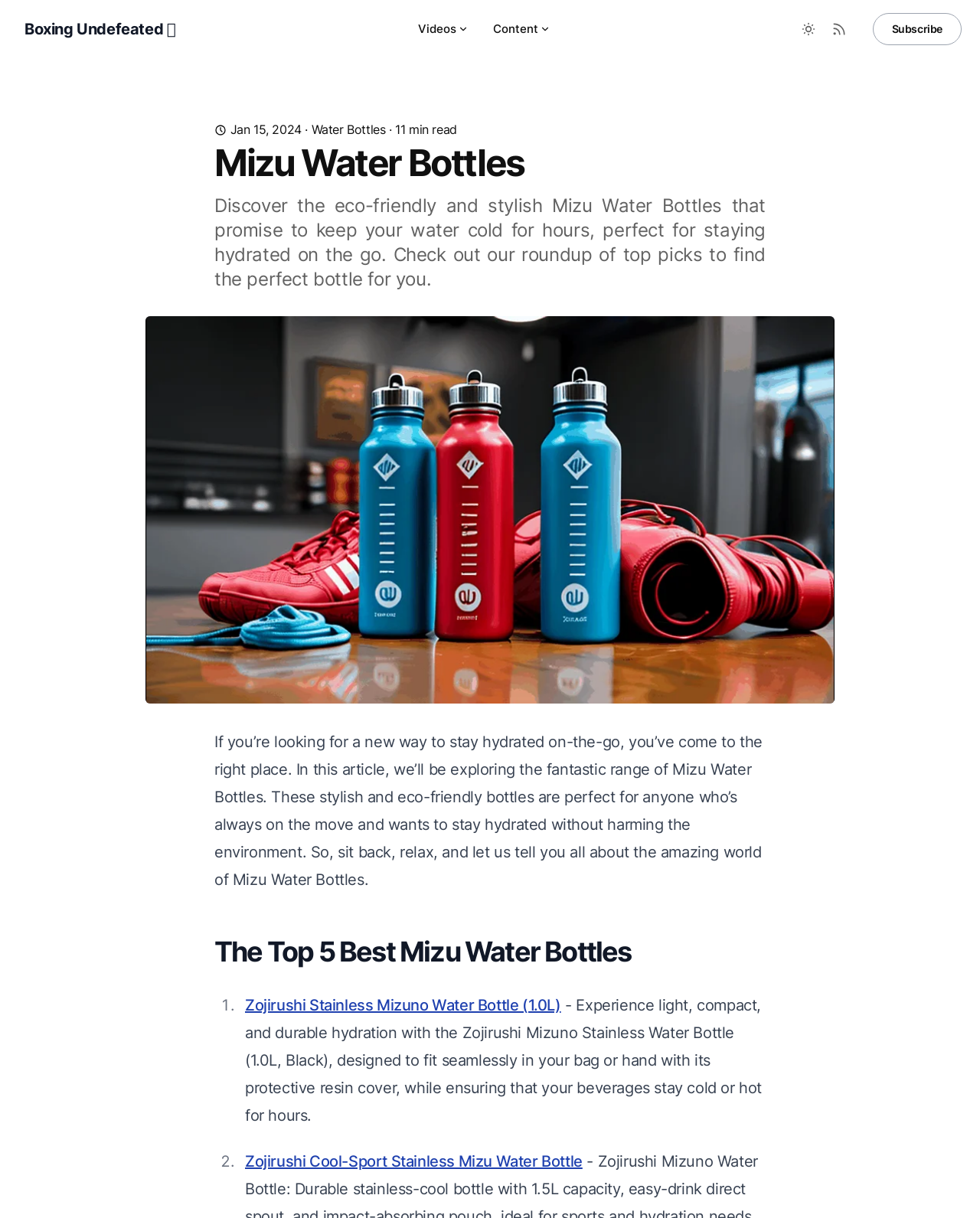What is the main topic of this webpage?
Answer the question in a detailed and comprehensive manner.

Based on the webpage content, the main topic is Mizu Water Bottles, which is evident from the heading 'Mizu Water Bottles' and the description 'Discover the eco-friendly and stylish Mizu Water Bottles that promise to keep your water cold for hours, perfect for staying hydrated on the go.'